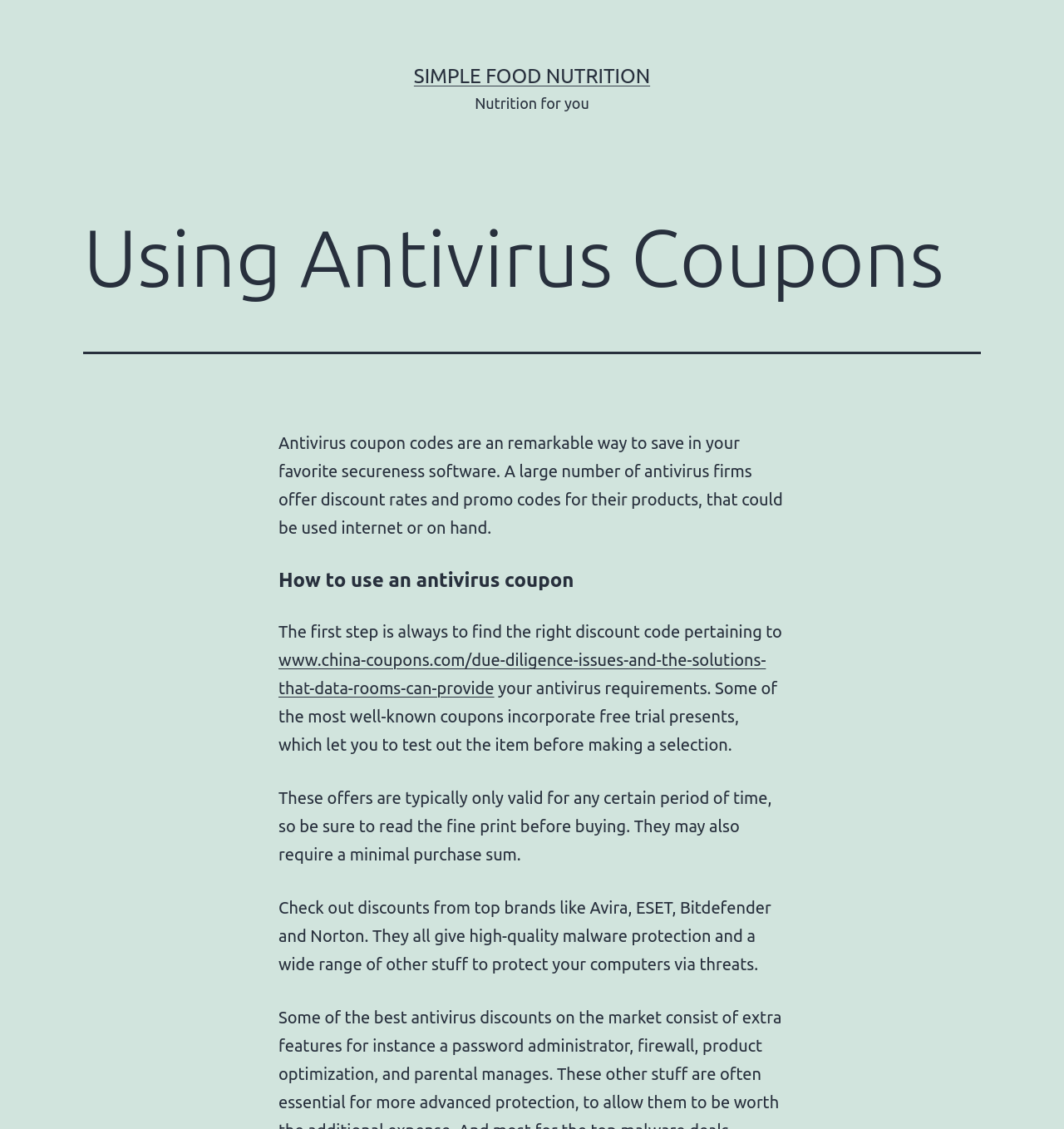Locate the bounding box of the UI element with the following description: "Simple Food Nutrition".

[0.389, 0.057, 0.611, 0.077]